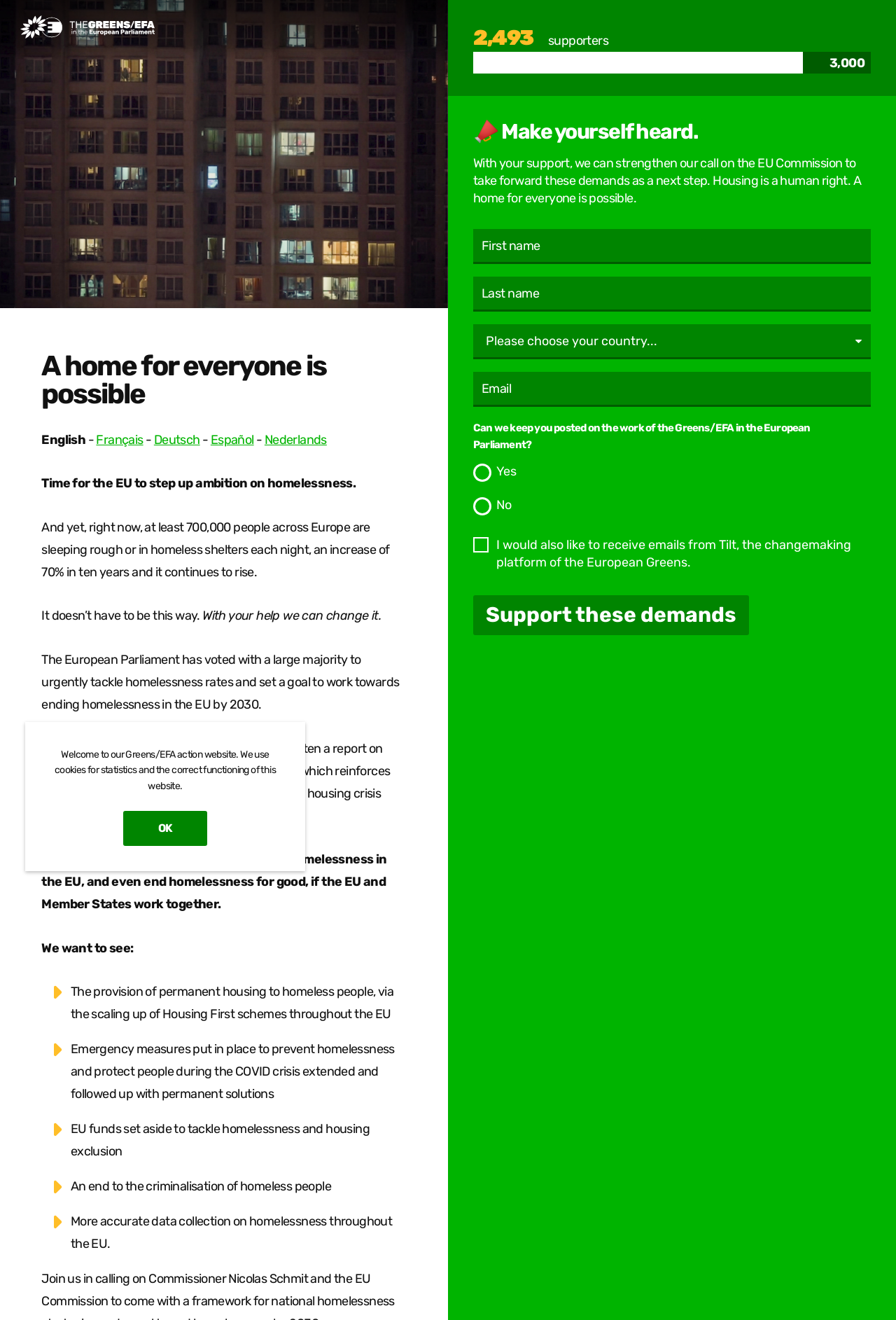How many supporters are there currently?
Carefully analyze the image and provide a detailed answer to the question.

The webpage displays a counter showing the number of supporters, which is currently 2,493. This number is likely to increase as more people support the demands presented on the webpage.